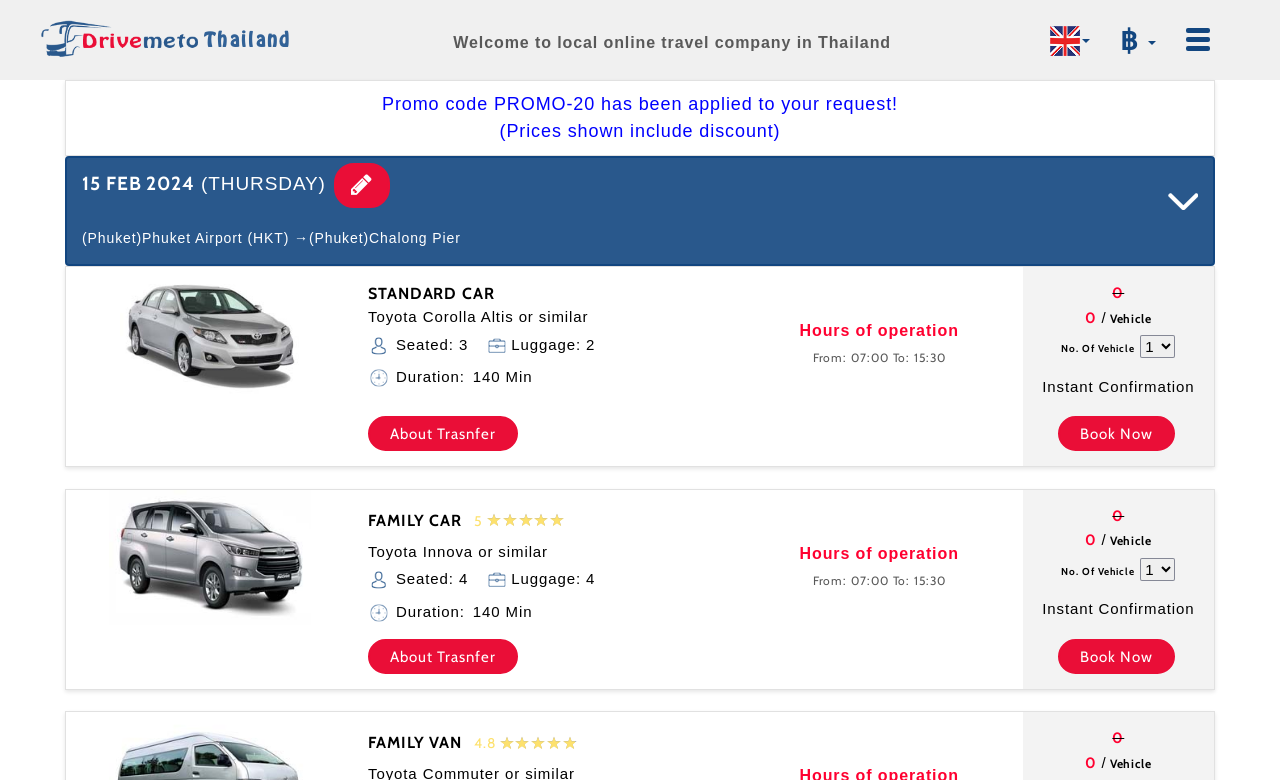What is the duration of the transfer?
Please give a detailed and elaborate answer to the question based on the image.

The duration of the transfer is mentioned in the StaticText '140 Min' which is located below the heading 'Duration:' in the STANDARD CAR option.